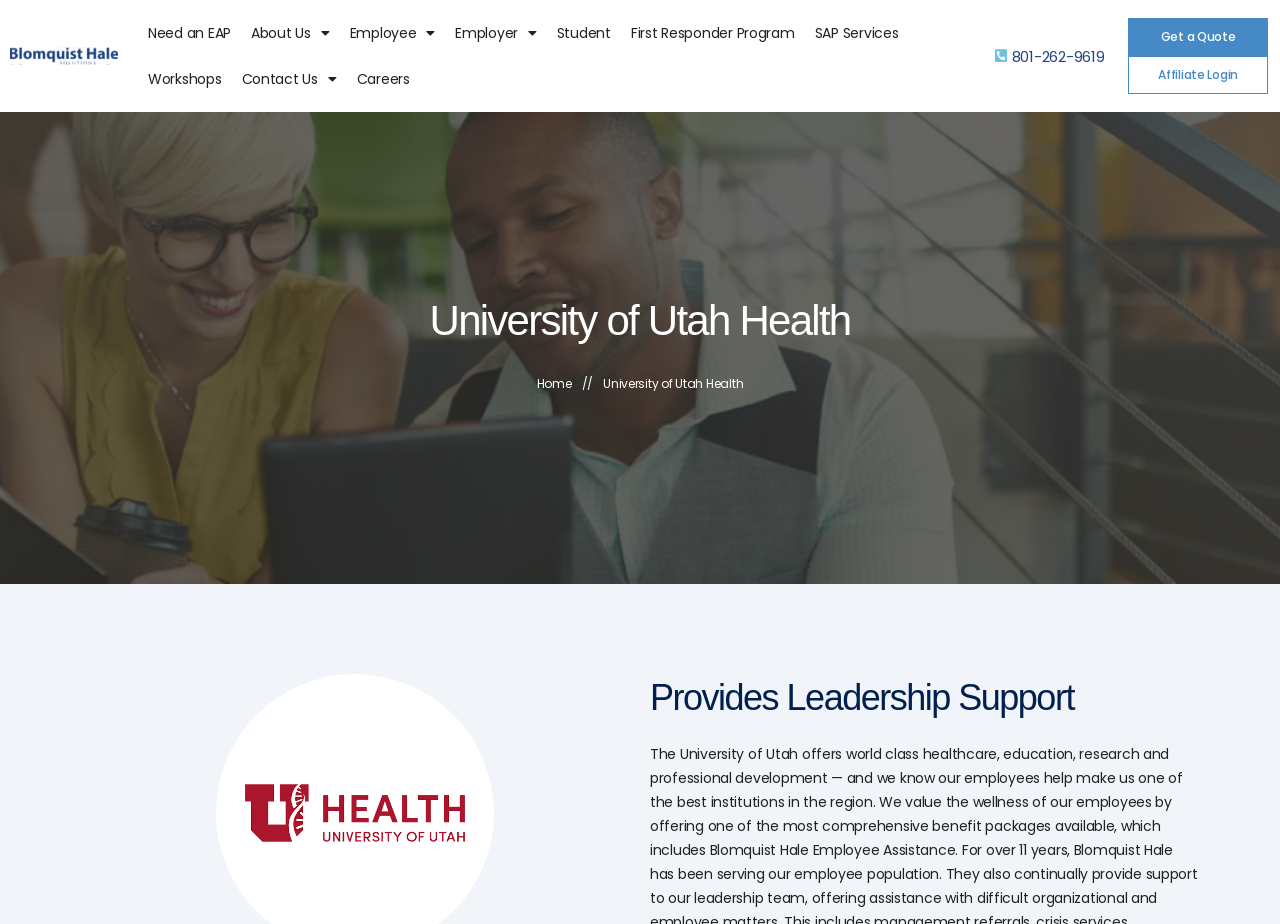Determine the bounding box coordinates for the area that needs to be clicked to fulfill this task: "Call 801-262-9619". The coordinates must be given as four float numbers between 0 and 1, i.e., [left, top, right, bottom].

[0.79, 0.049, 0.863, 0.072]